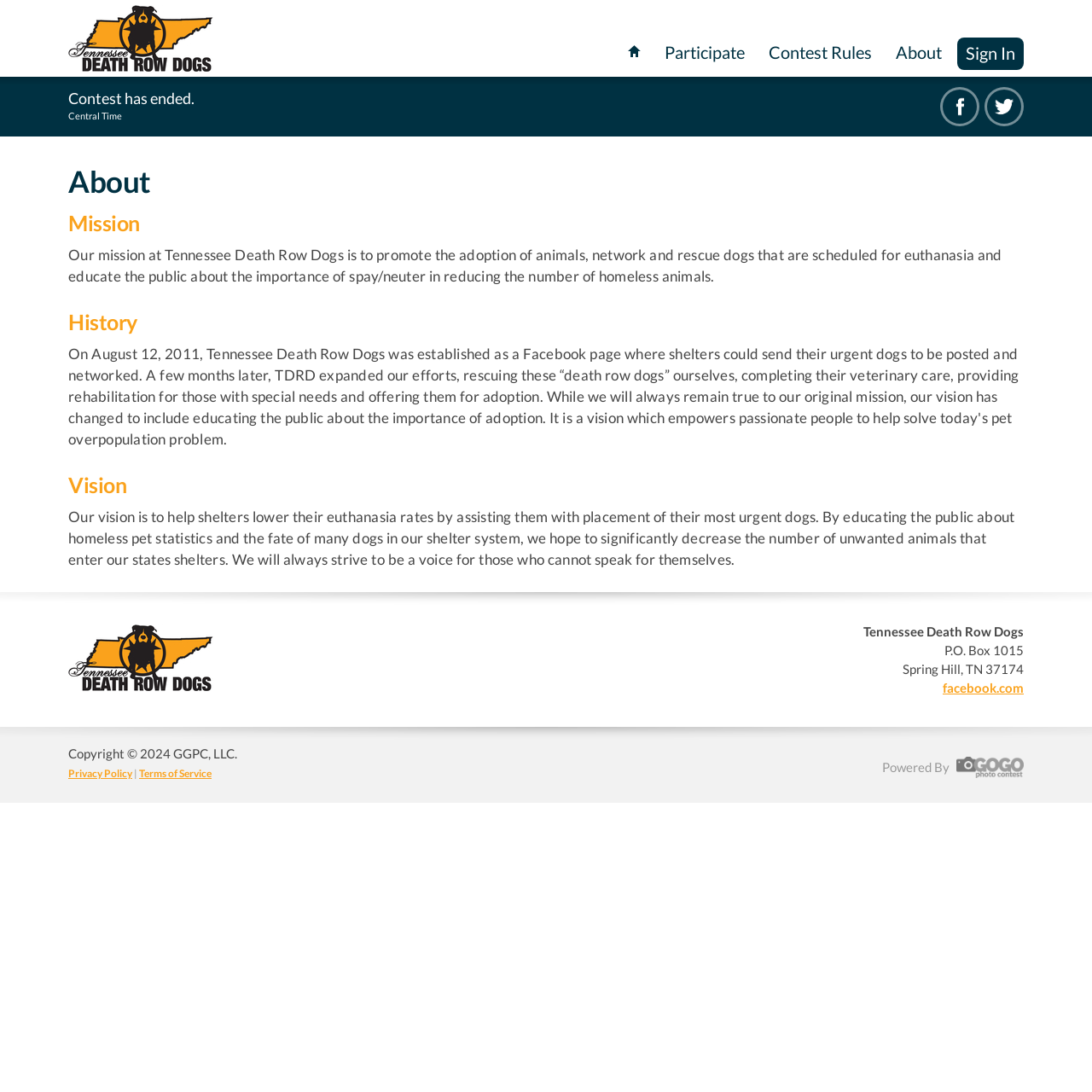Highlight the bounding box coordinates of the element you need to click to perform the following instruction: "visit facebook page."

[0.863, 0.623, 0.938, 0.637]